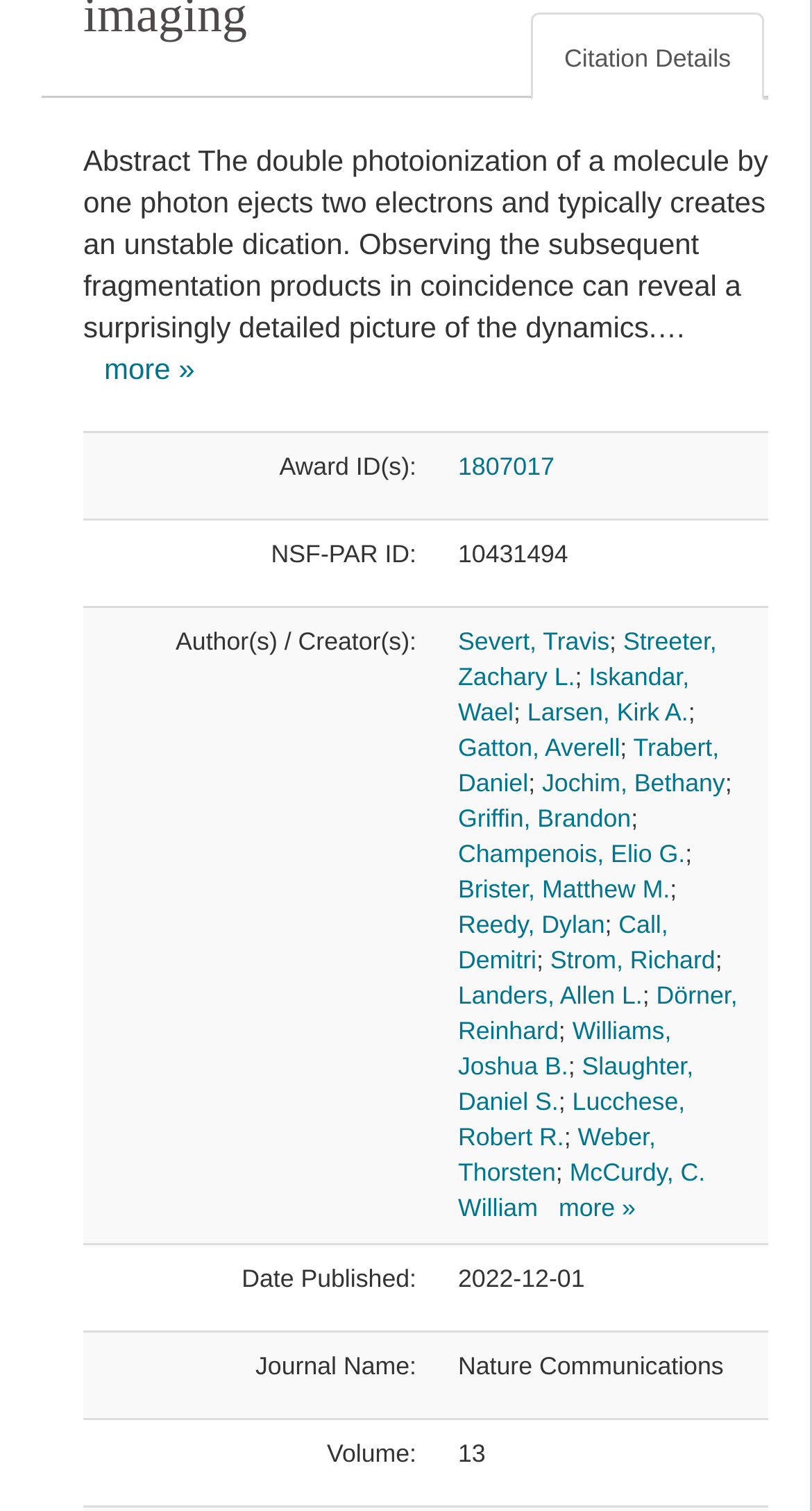Please determine the bounding box coordinates of the area that needs to be clicked to complete this task: 'View citation details'. The coordinates must be four float numbers between 0 and 1, formatted as [left, top, right, bottom].

[0.654, 0.008, 0.941, 0.066]